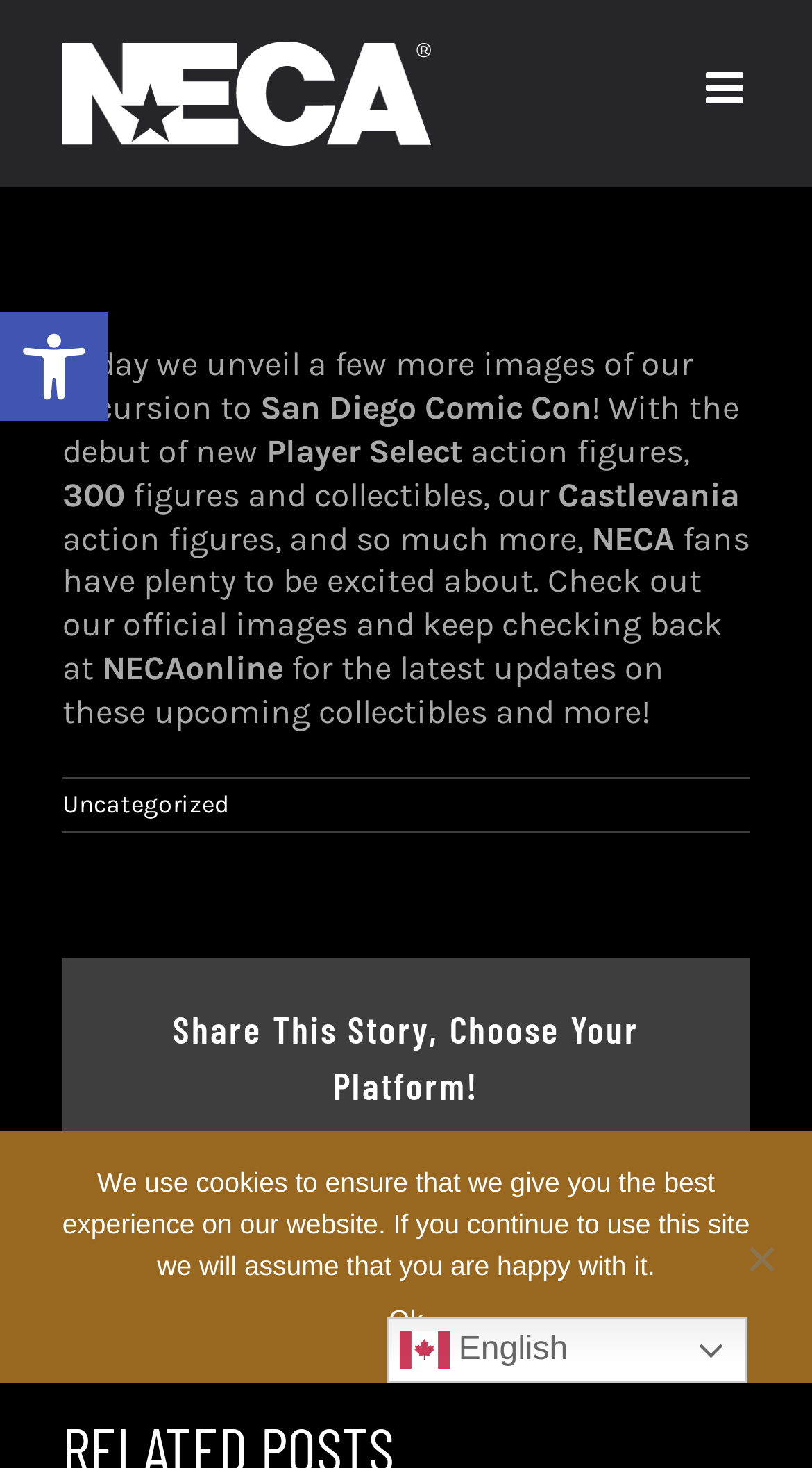What is the name of the franchise mentioned in the article?
Using the image, answer in one word or phrase.

Castlevania